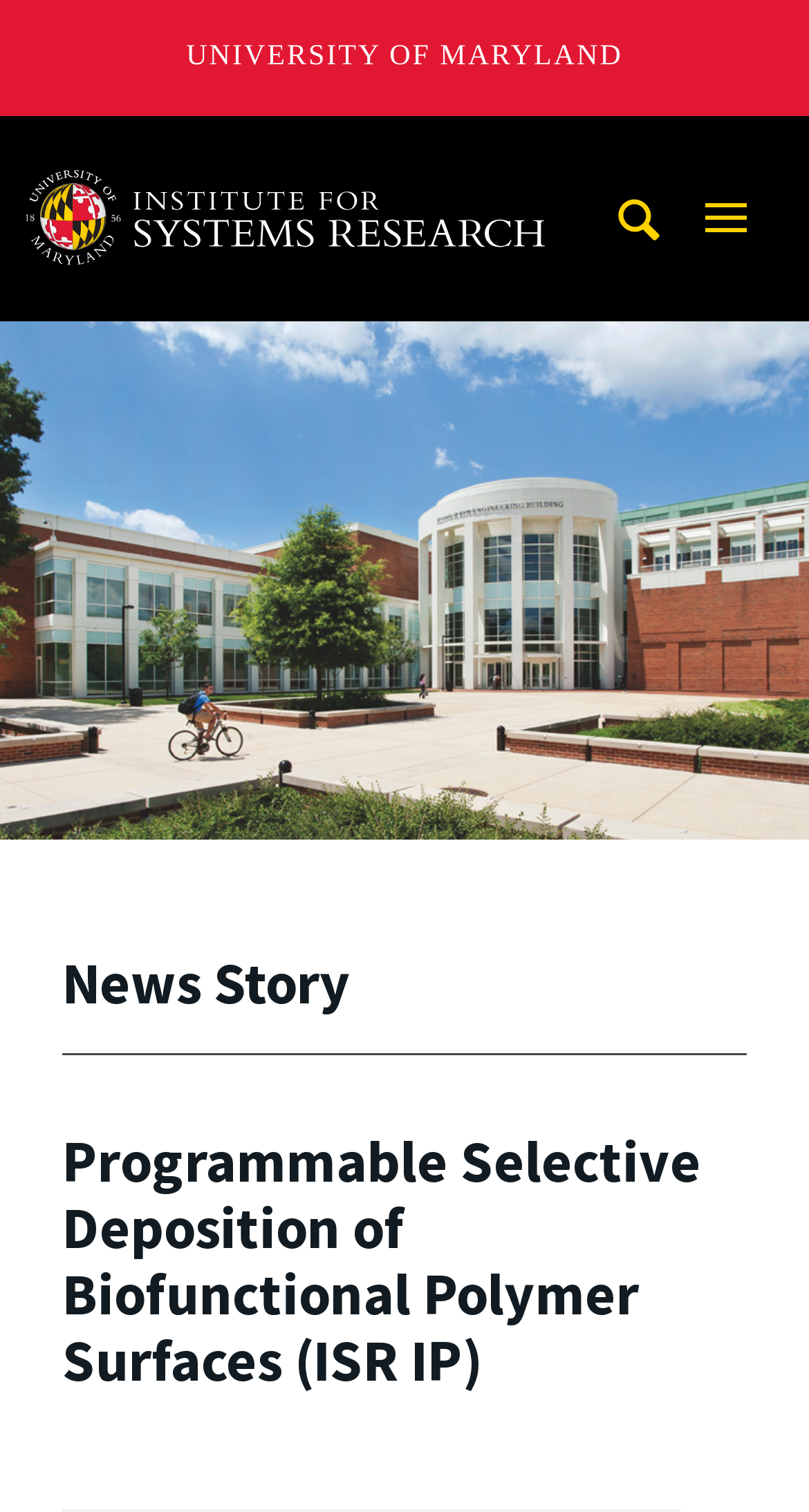Articulate a complete and detailed caption of the webpage elements.

The webpage appears to be a university webpage, specifically from the University of Maryland, as indicated by the link at the top left corner. Below the university link, there is a link to the A. James Clark School of Engineering, University of Maryland, which is positioned towards the top left section of the page.

On the top right corner, there is a hidden mobile navigation trigger button. Next to it, there is an image, which is relatively small in size. 

In the middle of the page, there is a search bar with a textbox labeled "Search this site for:" and a "Query search" button to its right. 

Below the search bar, there is a news story section, which is headed by a "News Story" heading. This section is positioned towards the top left section of the lower half of the page.

Further down, there is a main content section, which is headed by a "Programmable Selective Deposition of Biofunctional Polymer Surfaces (ISR IP)" heading. This section appears to be the main focus of the page, as indicated by the focused root element, and is positioned towards the center of the page.